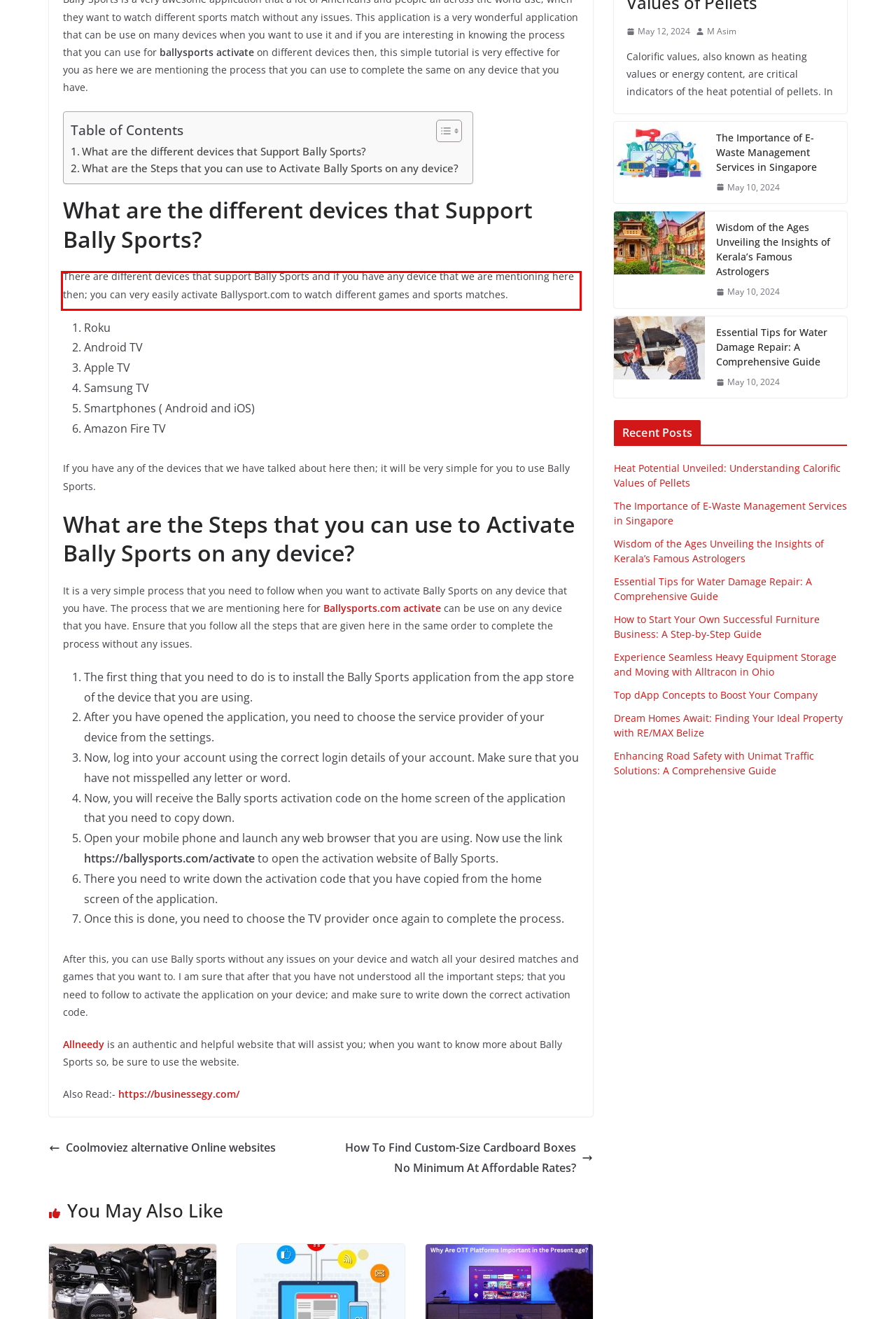Please use OCR to extract the text content from the red bounding box in the provided webpage screenshot.

There are different devices that support Bally Sports and if you have any device that we are mentioning here then; you can very easily activate Ballysport.com to watch different games and sports matches.